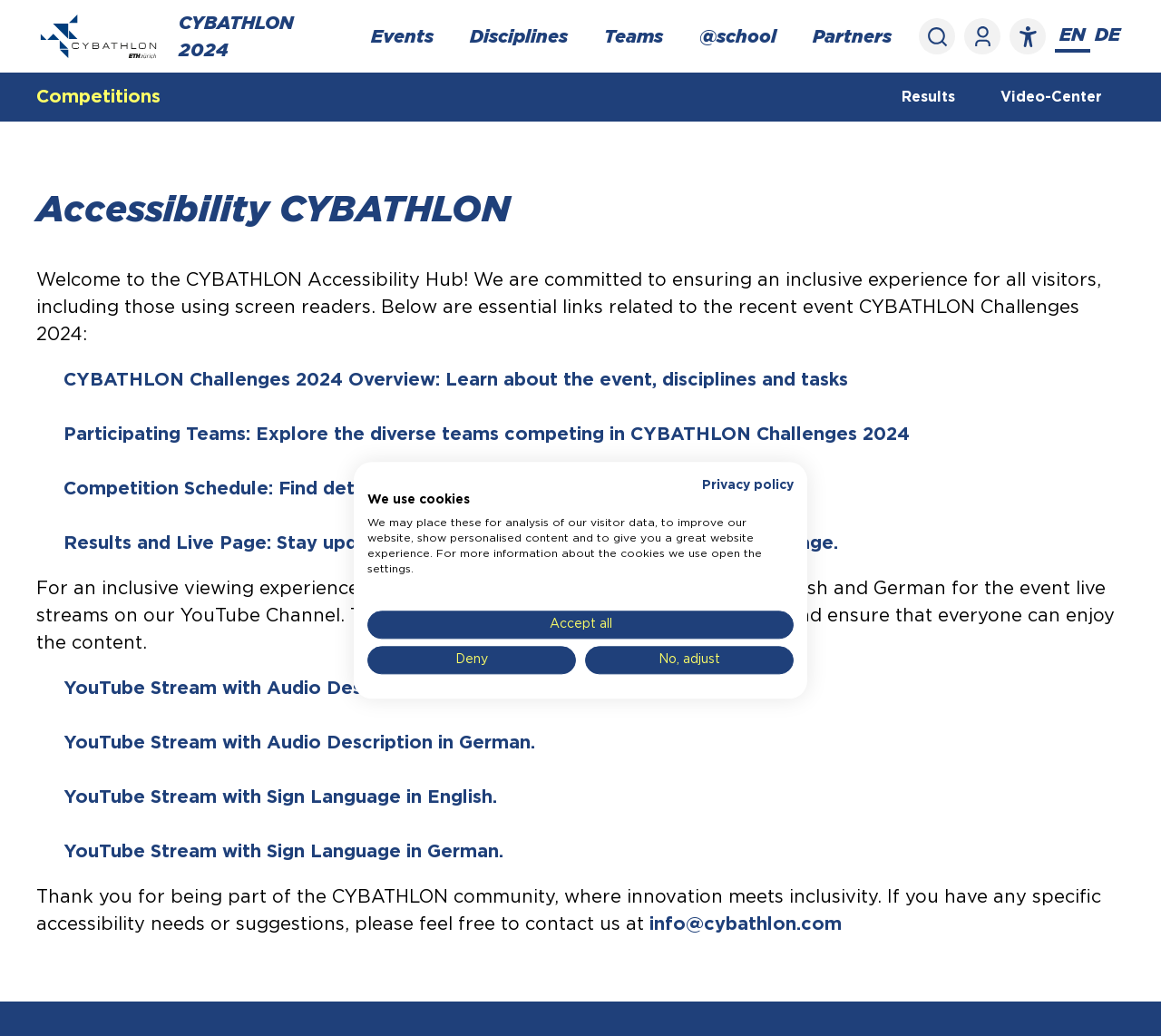Deliver a detailed narrative of the webpage's visual and textual elements.

The webpage is the CYBATHLON Challenges 2024 Accessibility Hub, which aims to provide an inclusive experience for all visitors, including those using screen readers. At the top of the page, there is a navigation menu with links to CYBATHLON ETH Zürich, CYBATHLON 2024, Events, Disciplines, Teams, @school, Partners, and Open search. Below the navigation menu, there is a section with essential links related to the recent event CYBATHLON Challenges 2024.

In this section, there are five links: CYBATHLON Challenges 2024 Overview, Participating Teams, Competition Schedule, Results and Live Page, and YouTube Streams with audio description and sign language in English and German. These links are arranged vertically, with a small gap between each link.

Below this section, there is a message thanking visitors for being part of the CYBATHLON community and inviting them to contact the organizers if they have any specific accessibility needs or suggestions. There is also a link to the email address info@cybathlon.com.

At the bottom of the page, there are three buttons: Accept all, Deny, and No, adjust, which are related to cookie settings. Above these buttons, there is a message explaining the use of cookies on the website.

On the right side of the page, there are two links: Results and Video-Center. There is also a language selection menu with options for English and German.